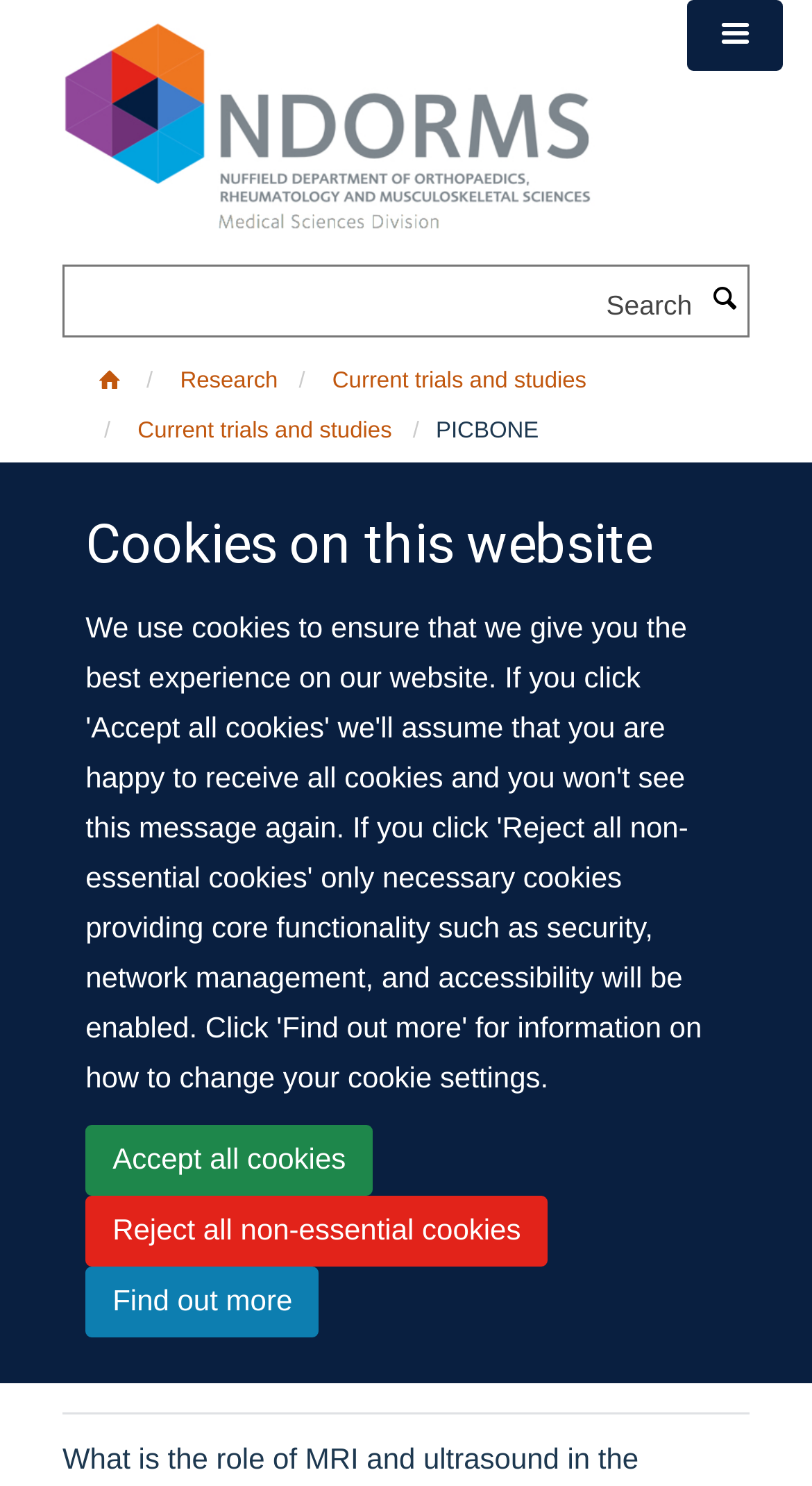Respond to the following query with just one word or a short phrase: 
What is the research question of the PICBONE study?

Not provided